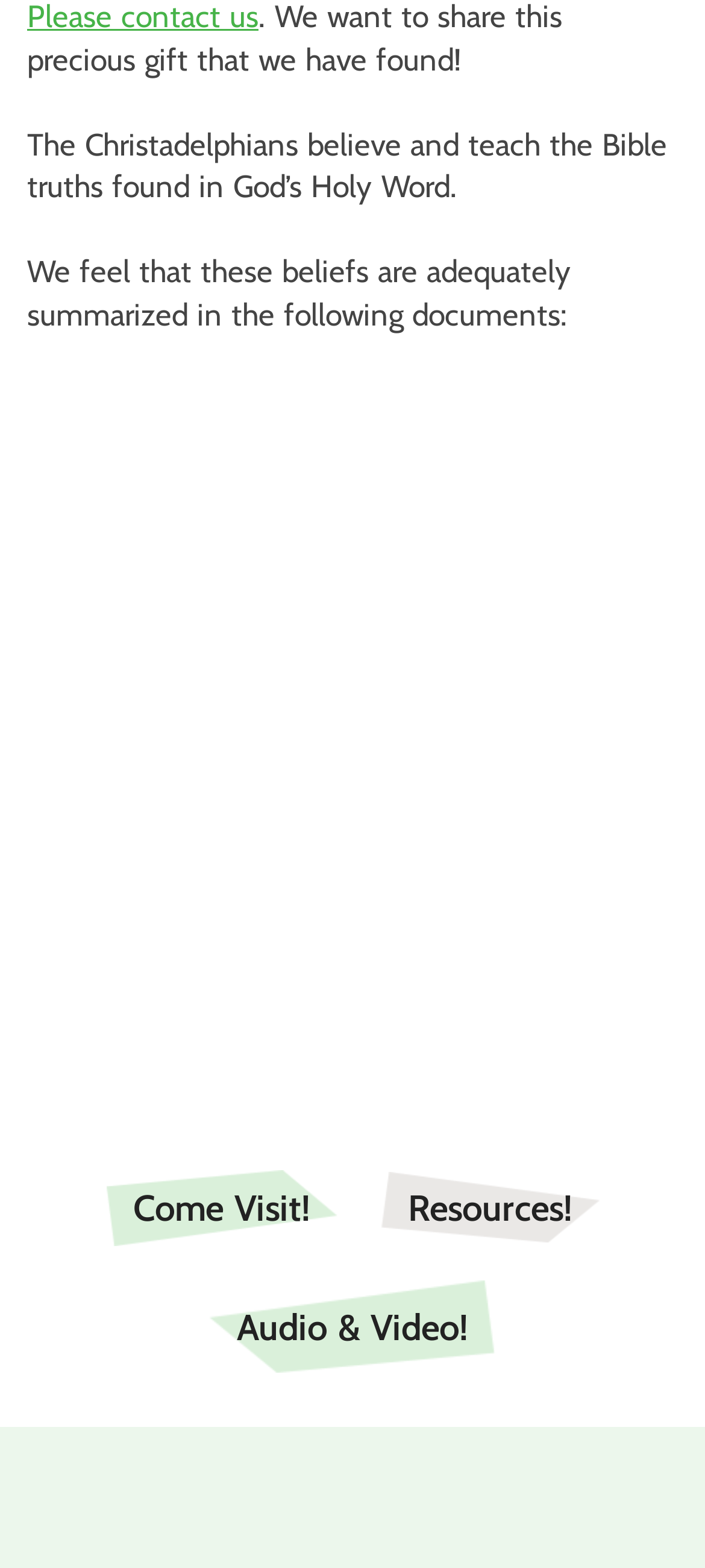Please reply to the following question using a single word or phrase: 
How many links are below the horizontal separator?

3